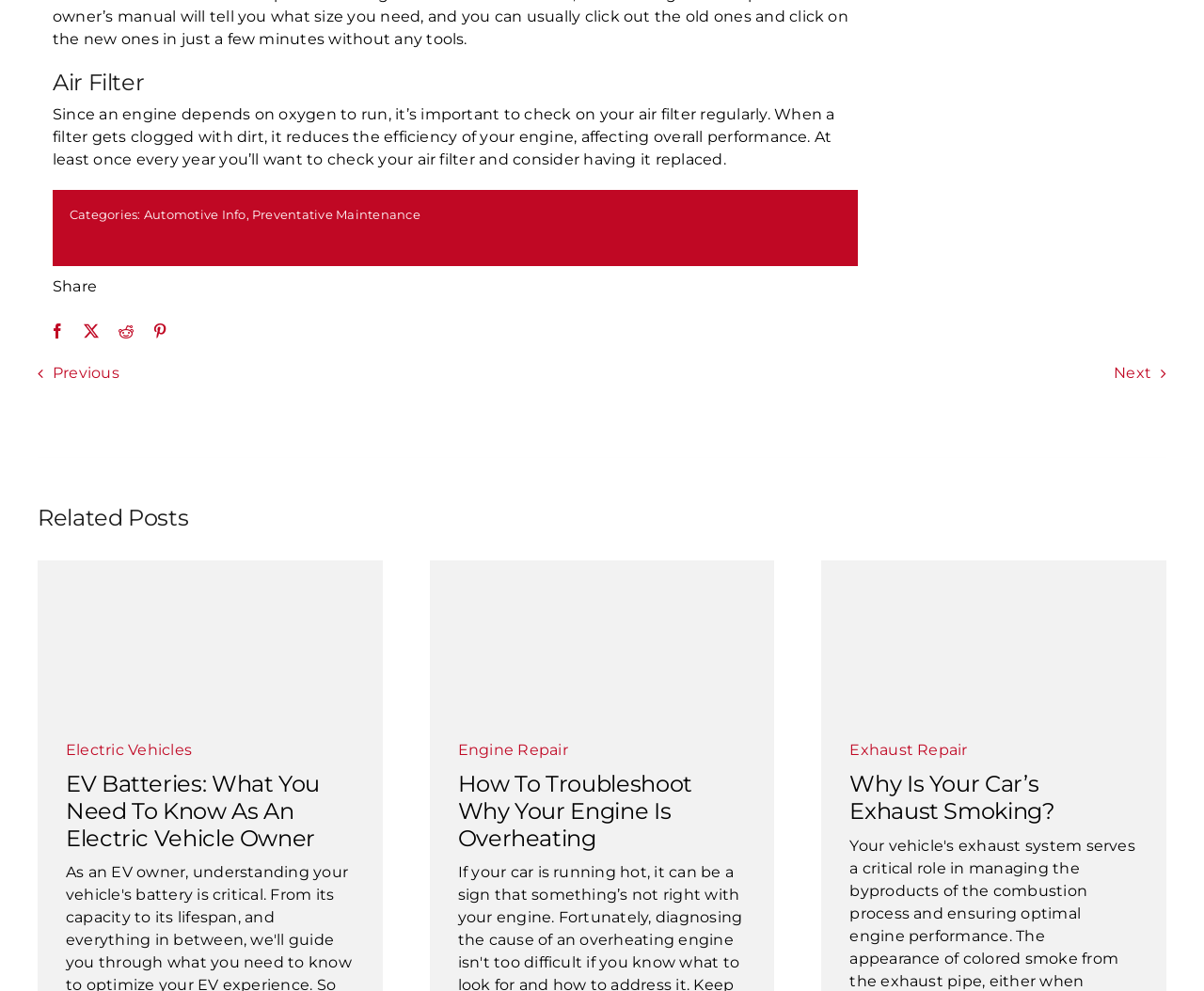Please find the bounding box coordinates of the section that needs to be clicked to achieve this instruction: "Click on the 'Automotive Info' category".

[0.119, 0.209, 0.204, 0.224]